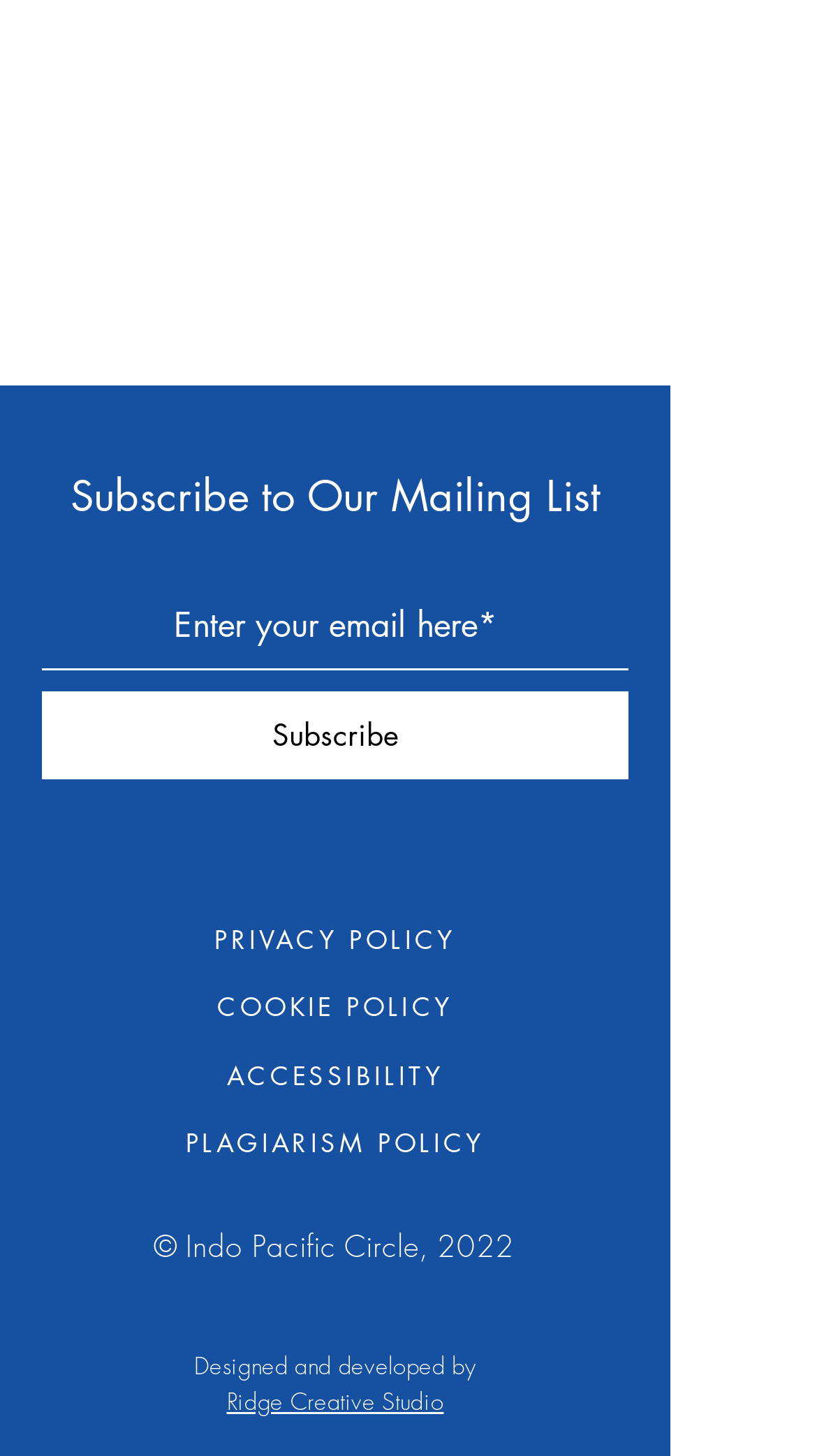Can you give a detailed response to the following question using the information from the image? What is the name of the studio that designed the website?

The StaticText element at the bottom of the page reads 'Designed and developed by' followed by a link to 'Ridge Creative Studio', indicating that this studio is responsible for the website's design and development.